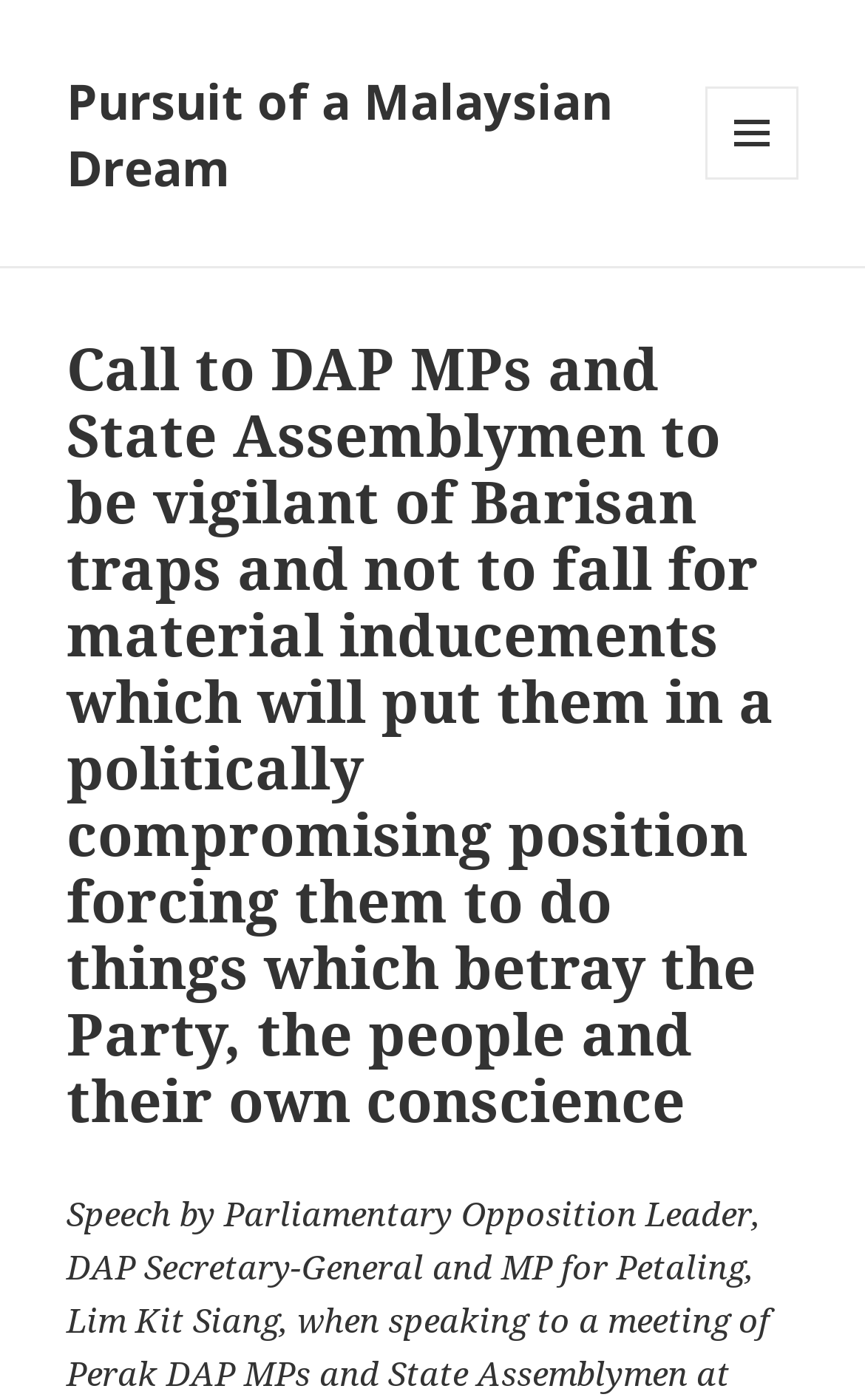Return the bounding box coordinates of the UI element that corresponds to this description: "Pursuit of a Malaysian Dream". The coordinates must be given as four float numbers in the range of 0 and 1, [left, top, right, bottom].

[0.077, 0.047, 0.708, 0.143]